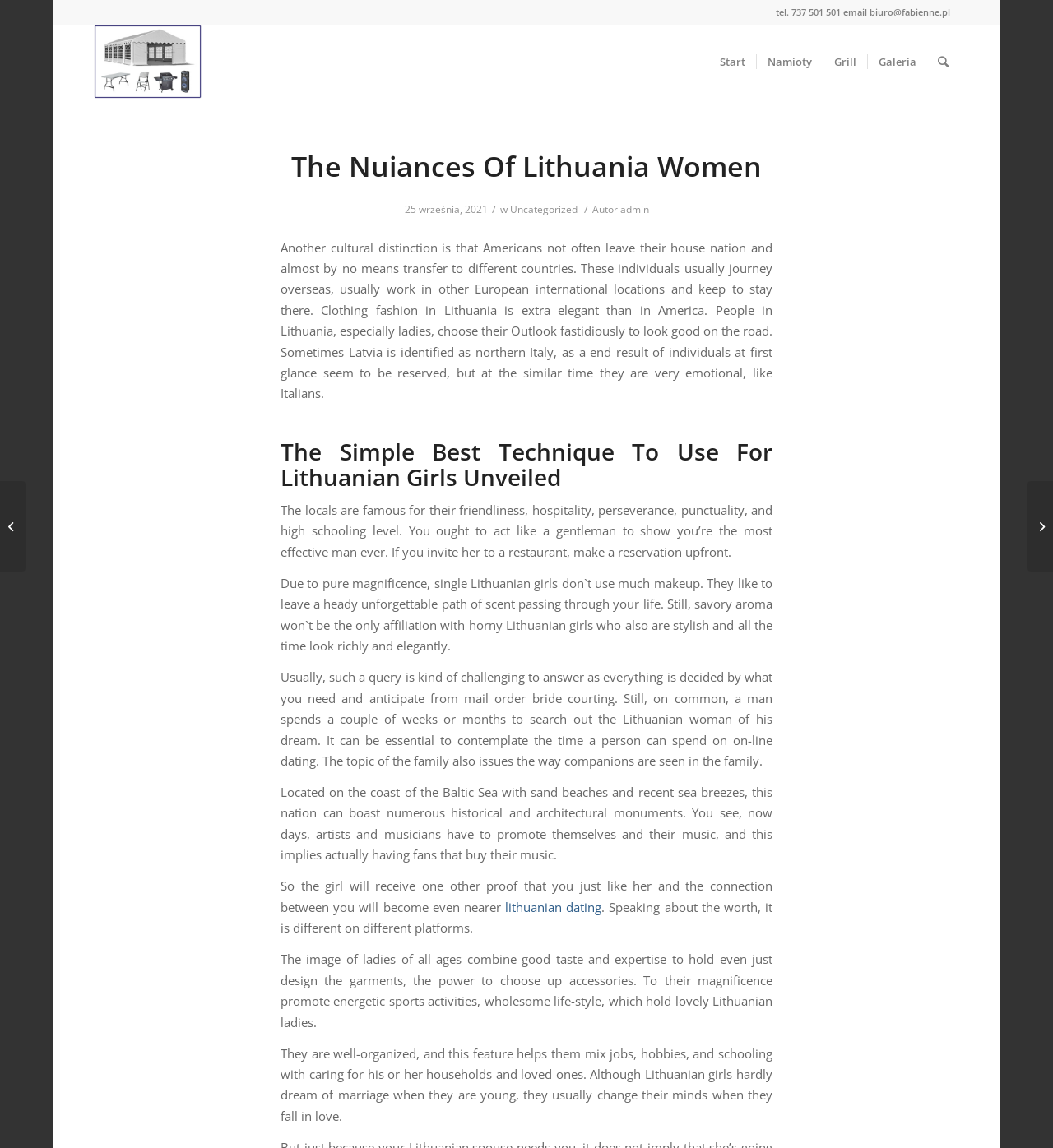Determine the bounding box coordinates of the clickable element necessary to fulfill the instruction: "Click the 'Galeria' link". Provide the coordinates as four float numbers within the 0 to 1 range, i.e., [left, top, right, bottom].

[0.823, 0.021, 0.88, 0.086]